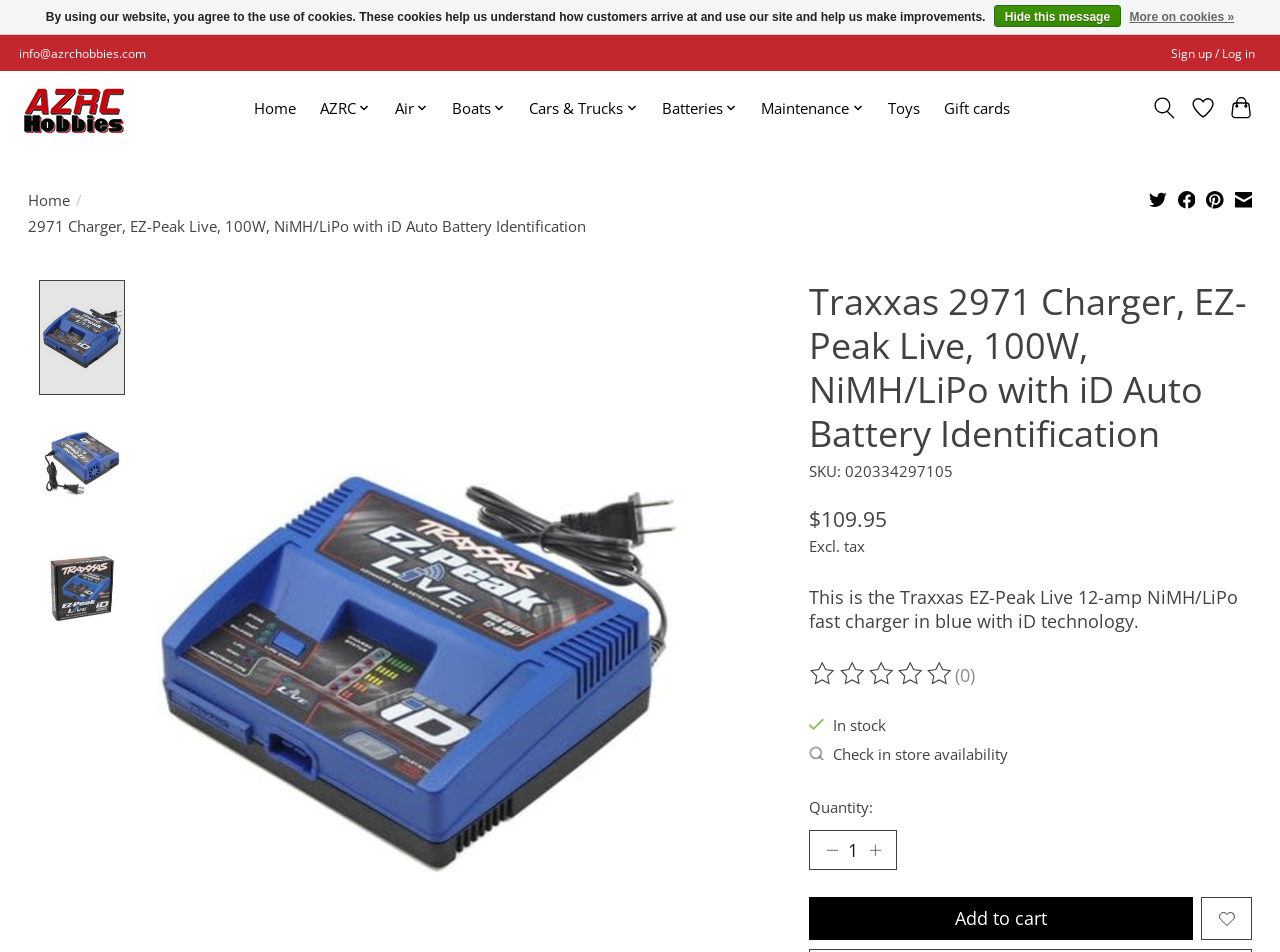Use a single word or phrase to answer the question:
What is the name of the charger?

Traxxas EZ-Peak Live